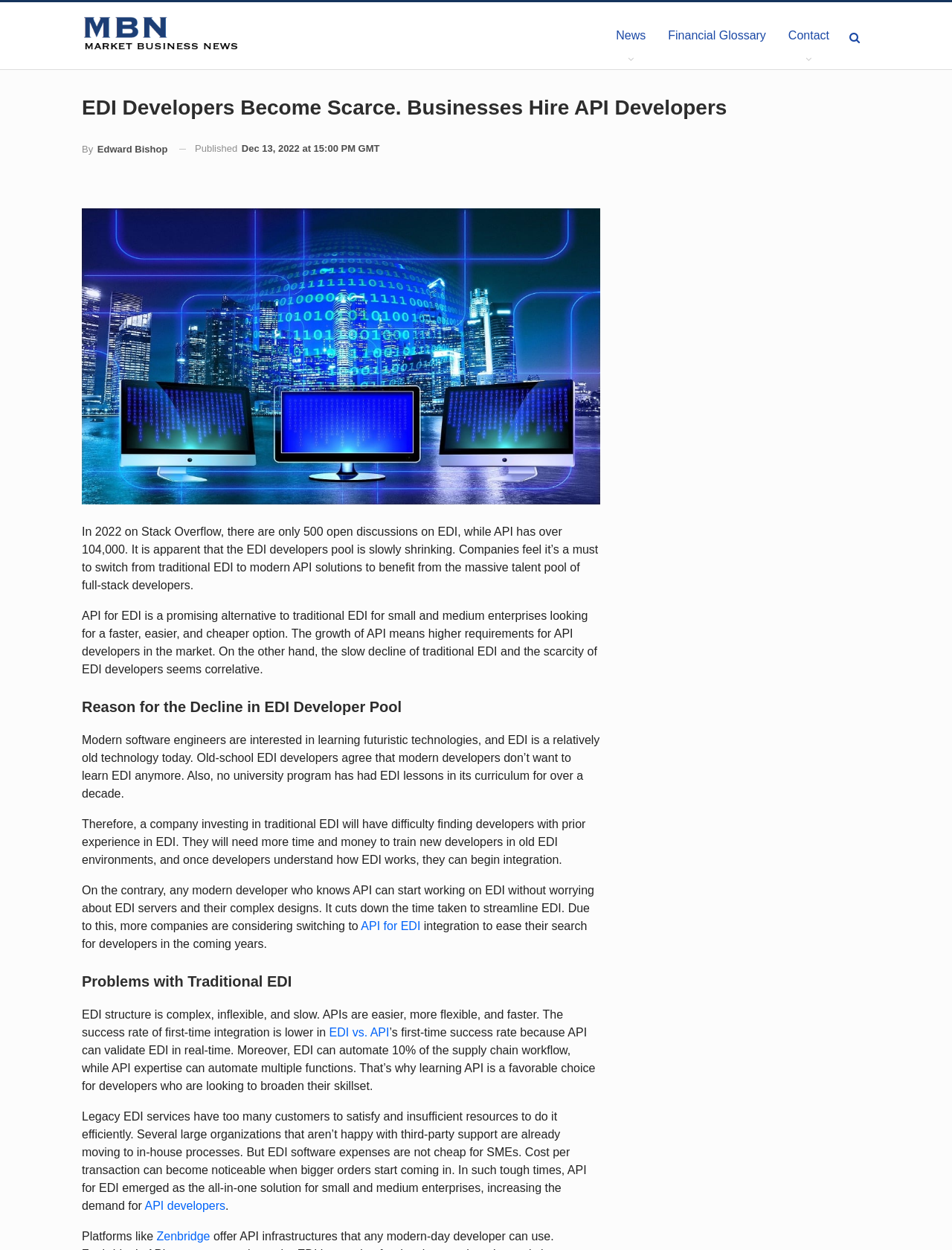Please identify the bounding box coordinates of the clickable region that I should interact with to perform the following instruction: "Contact us". The coordinates should be expressed as four float numbers between 0 and 1, i.e., [left, top, right, bottom].

[0.816, 0.002, 0.883, 0.055]